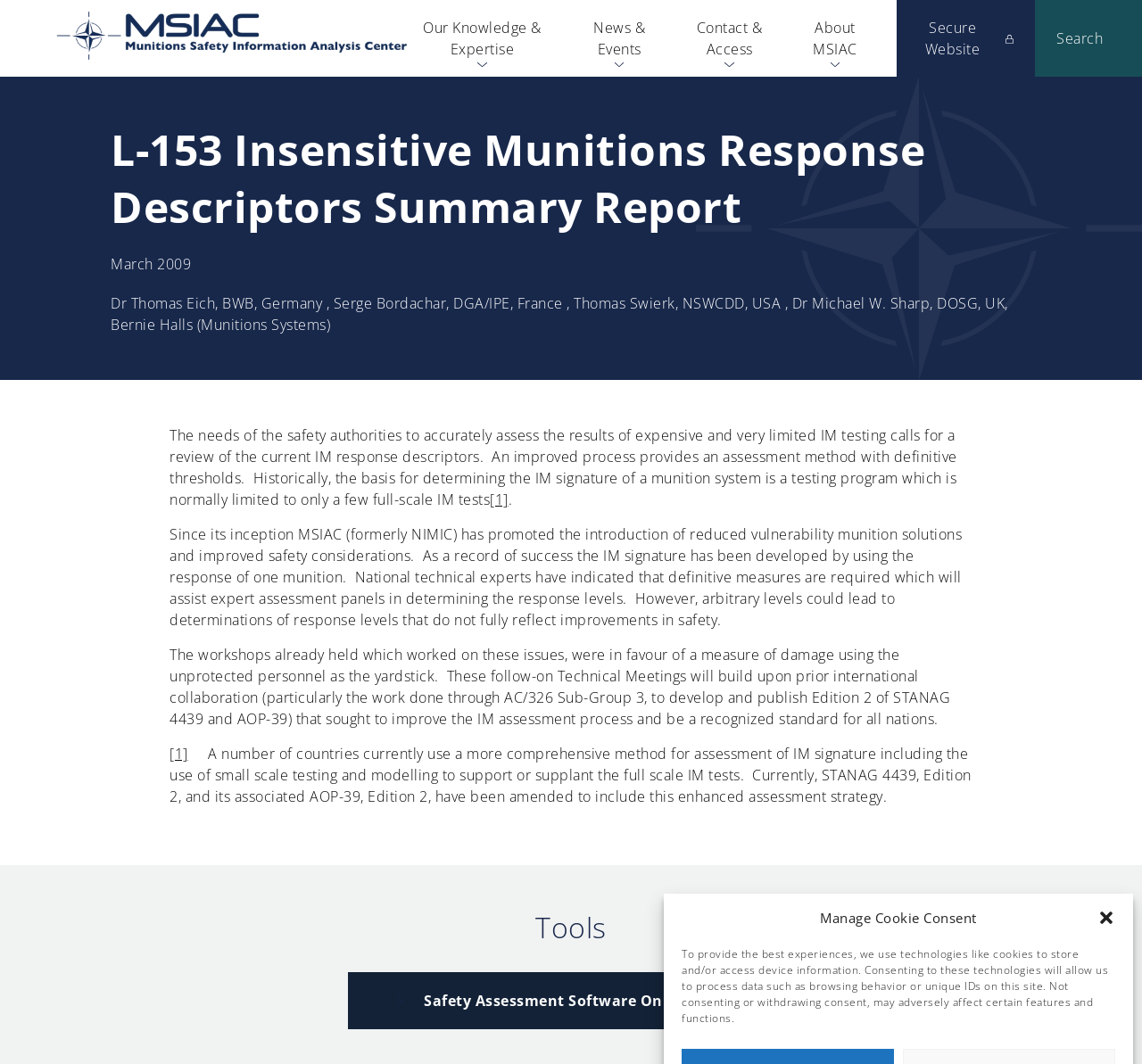Please identify the coordinates of the bounding box that should be clicked to fulfill this instruction: "Read the '[1]' reference".

[0.429, 0.46, 0.445, 0.479]